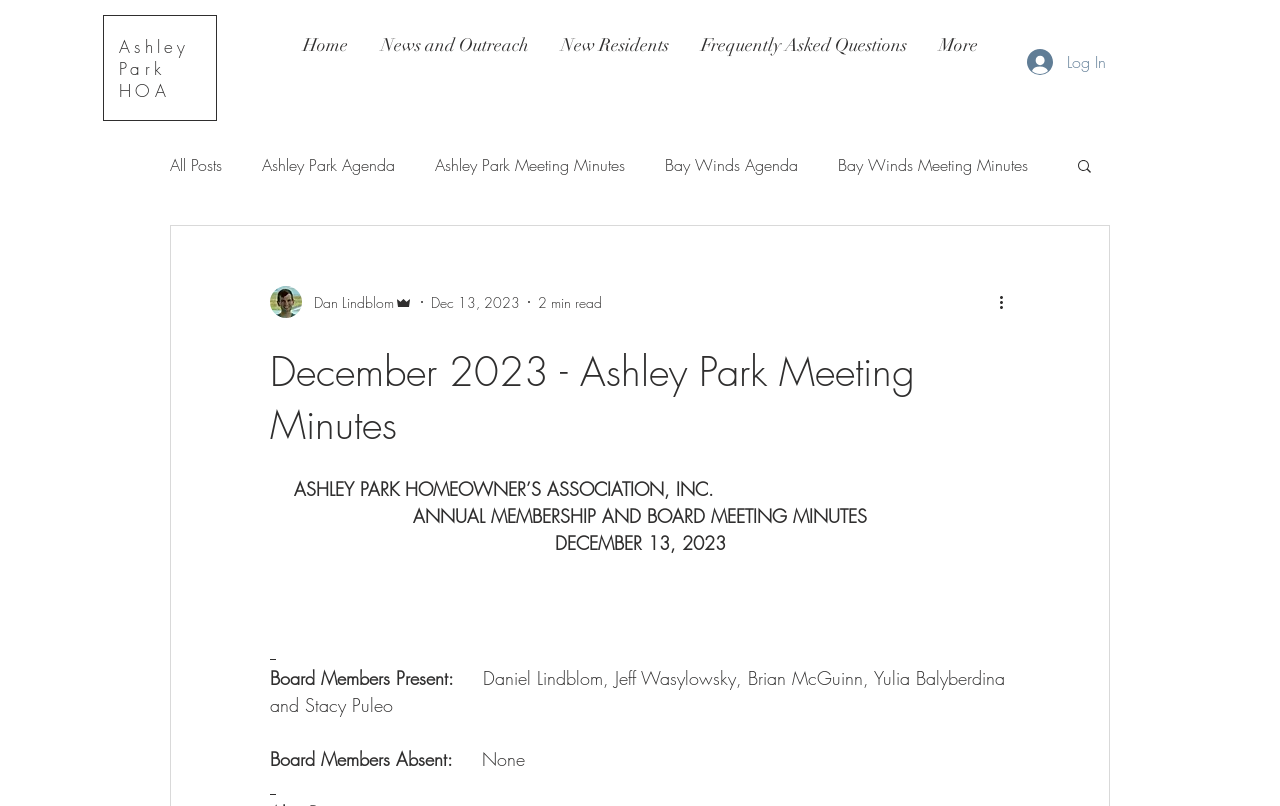Identify the bounding box coordinates of the specific part of the webpage to click to complete this instruction: "Read the Ashley Park Meeting Minutes".

[0.211, 0.592, 0.23, 0.622]